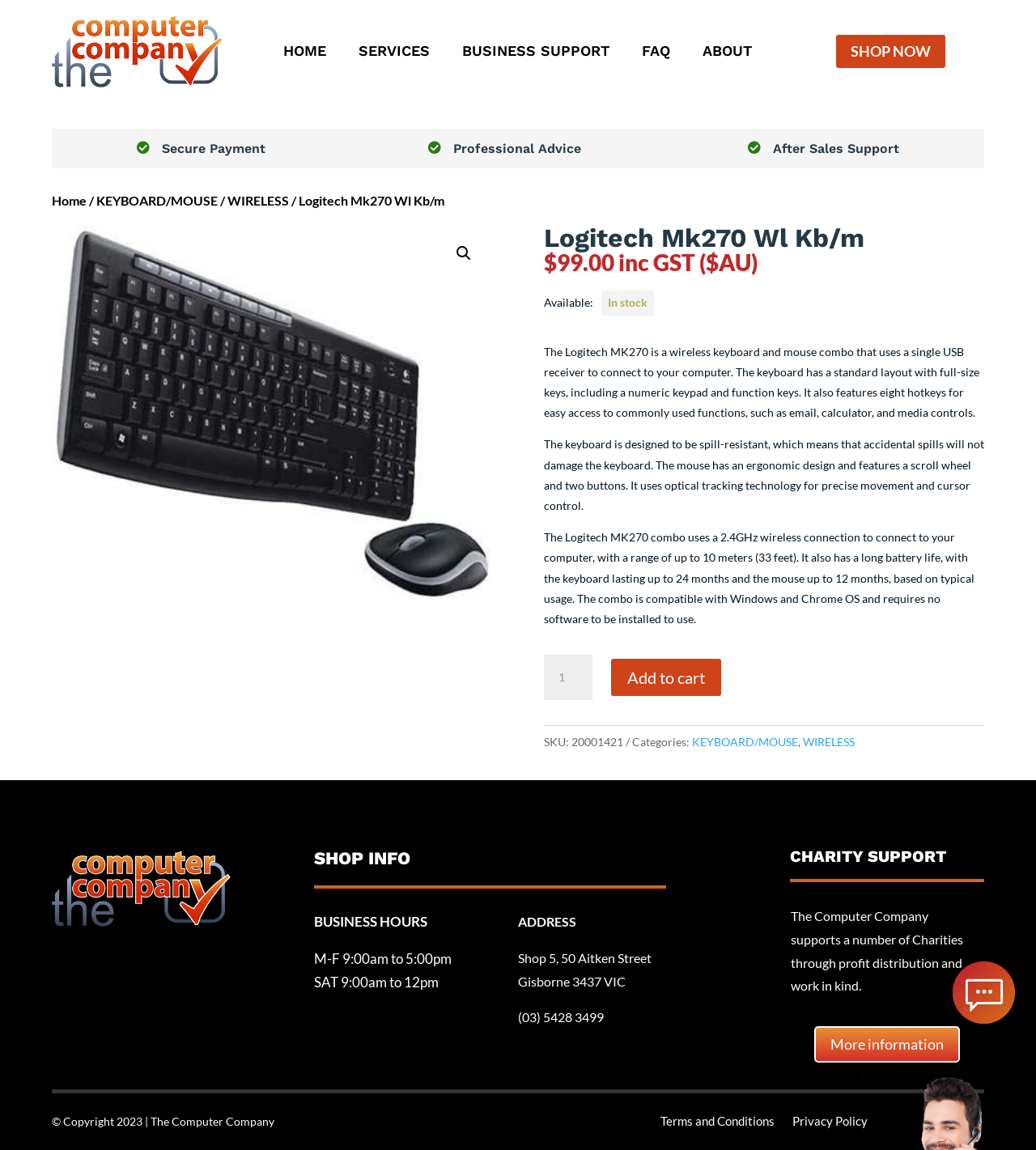Extract the main heading from the webpage content.

Logitech Mk270 Wl Kb/m